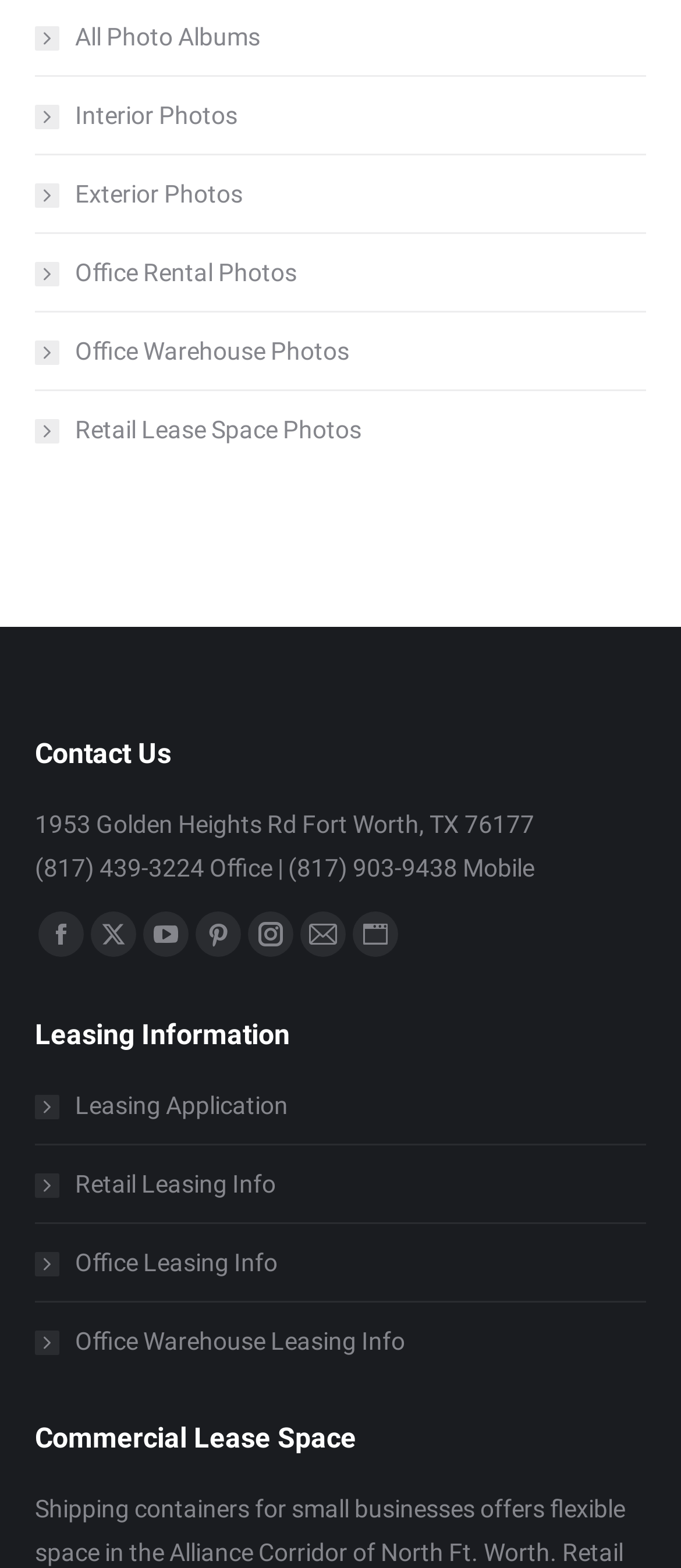Find the bounding box of the UI element described as: "Leasing Application". The bounding box coordinates should be given as four float values between 0 and 1, i.e., [left, top, right, bottom].

[0.051, 0.692, 0.423, 0.719]